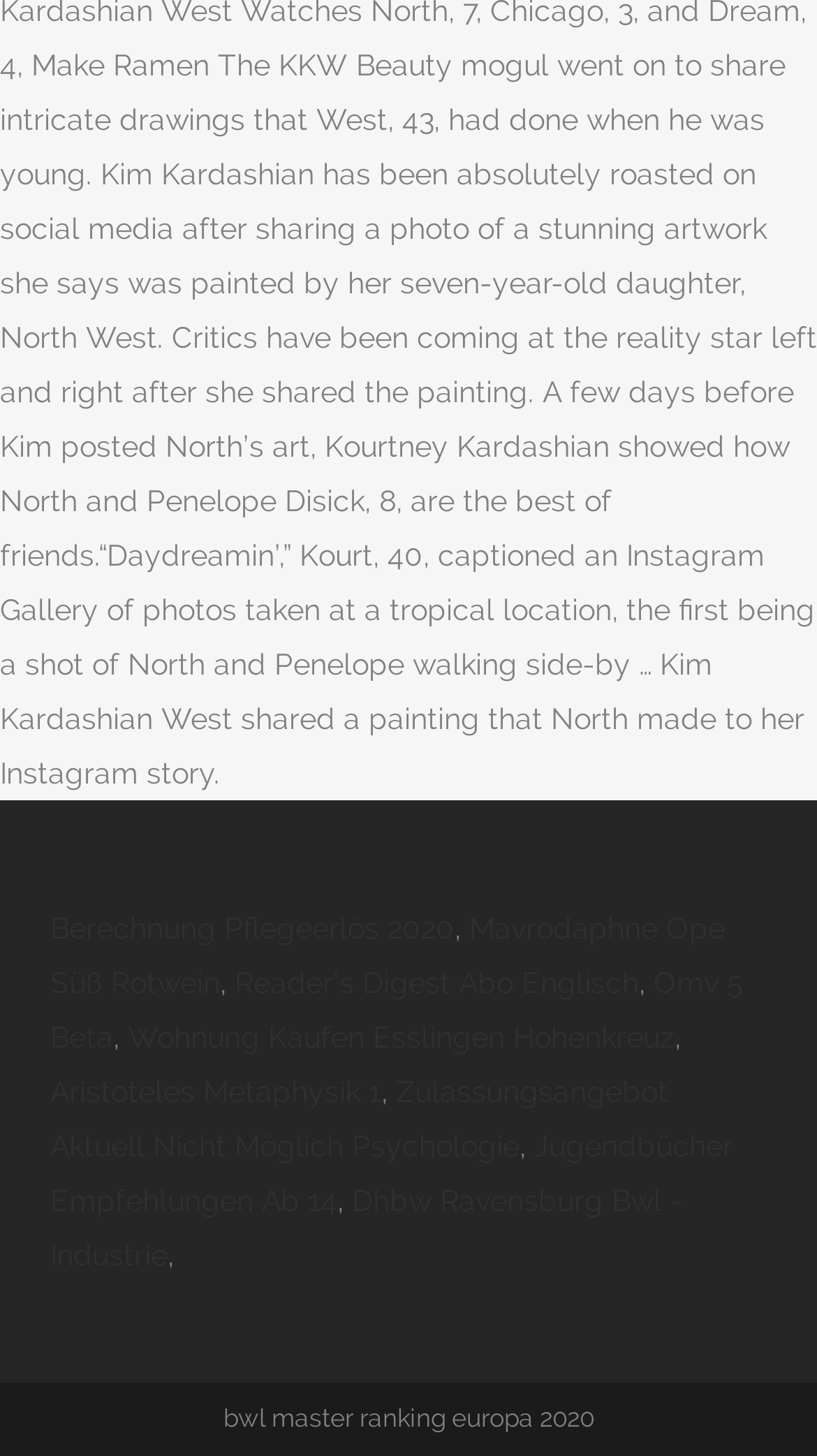Identify the bounding box coordinates for the region of the element that should be clicked to carry out the instruction: "Click on Berechnung Pflegeerlös 2020". The bounding box coordinates should be four float numbers between 0 and 1, i.e., [left, top, right, bottom].

[0.062, 0.626, 0.556, 0.649]